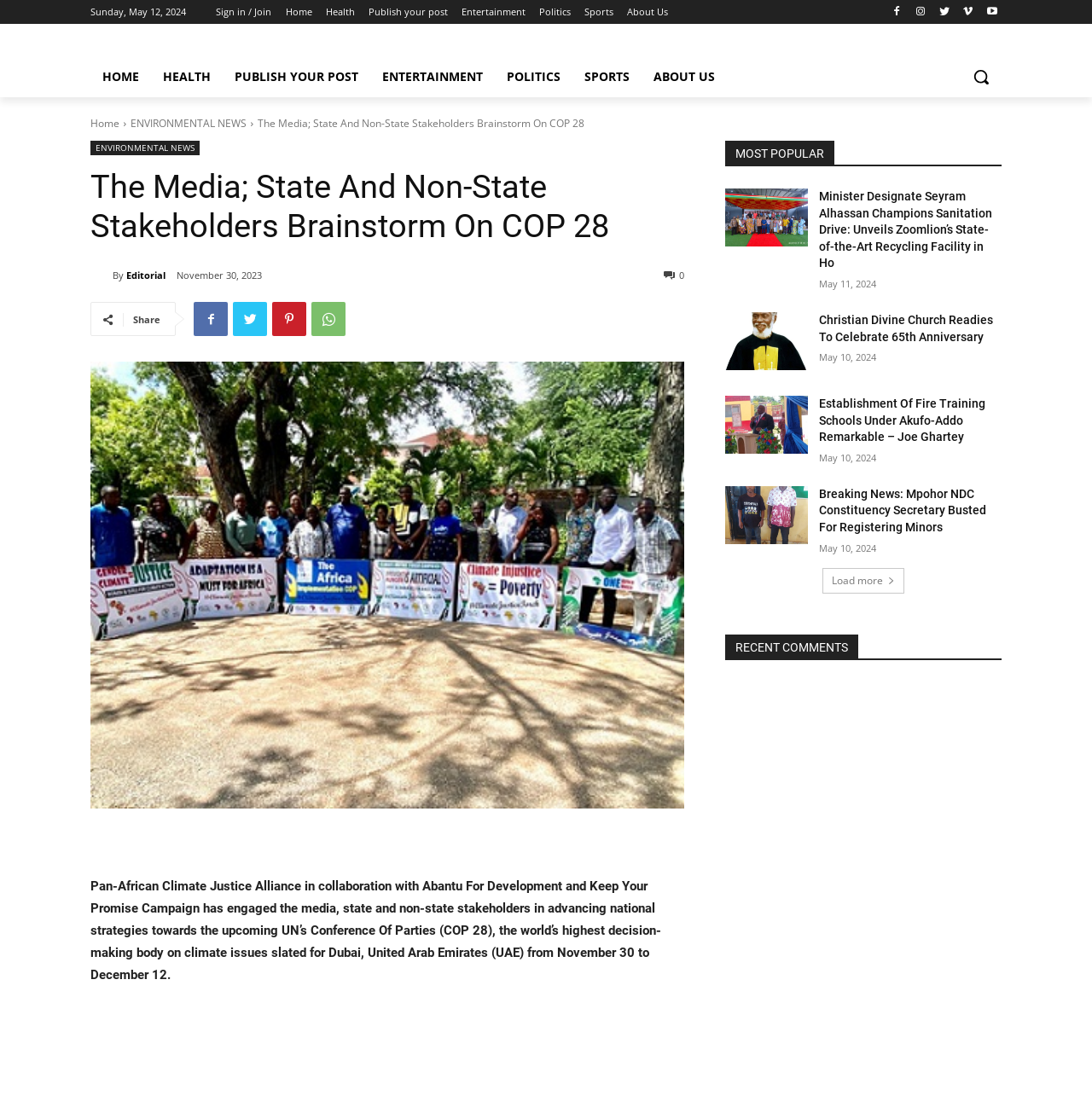Pinpoint the bounding box coordinates of the clickable area needed to execute the instruction: "Load more news". The coordinates should be specified as four float numbers between 0 and 1, i.e., [left, top, right, bottom].

[0.753, 0.51, 0.828, 0.533]